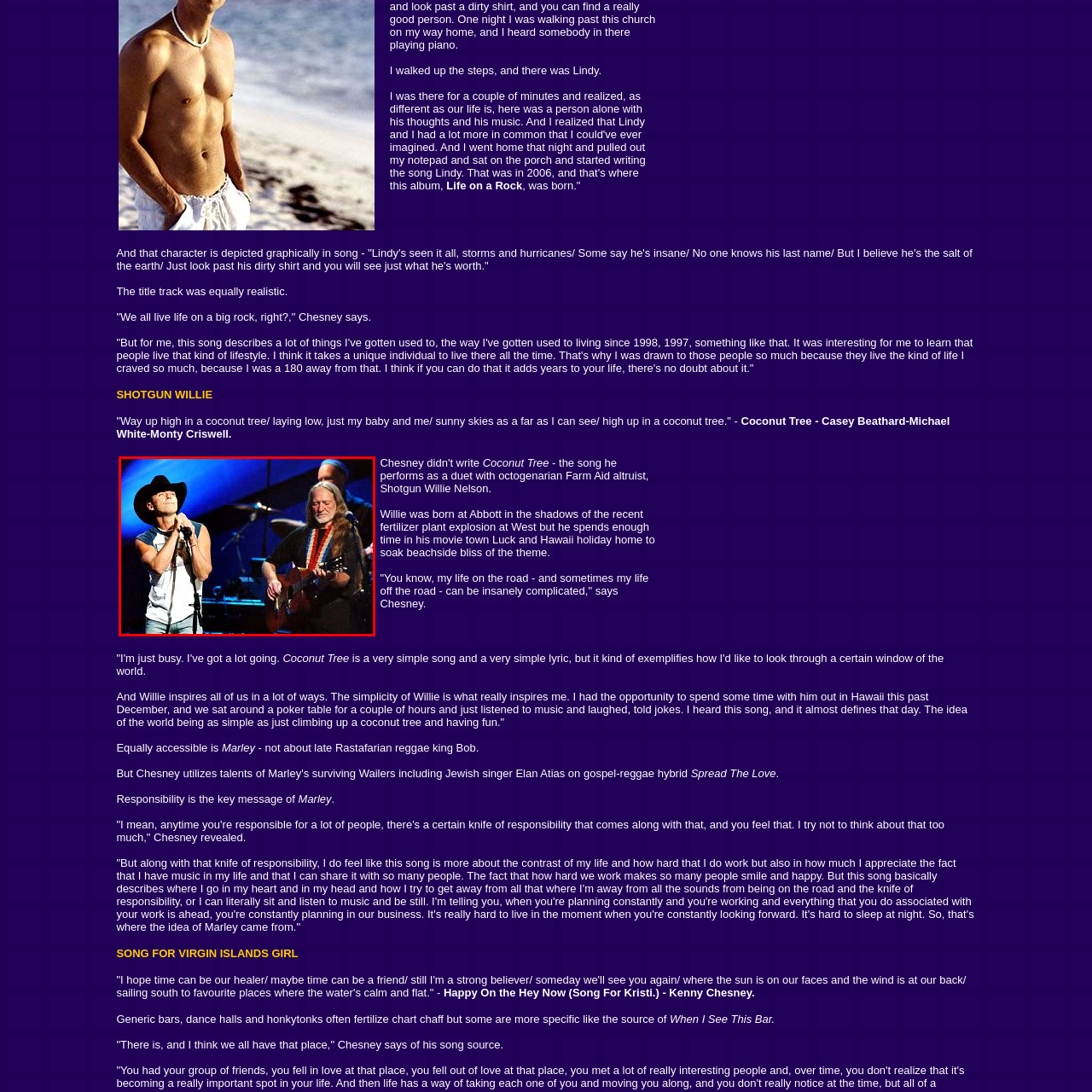Thoroughly describe the scene captured inside the red-bordered section of the image.

The image features a captivating moment from a live performance, showcasing two famous musicians on stage. On the left, a young man wearing a black cowboy hat, a sleeveless top, and denim jeans is seen passionately singing into a microphone, embodying the energy of country music. To his right, an older gentleman with long, flowing hair and a colorful shirt strums an acoustic guitar, creating a warm, collaborative atmosphere. This performance highlights the blend of enthusiasm and experience, representing a heartfelt connection through music. The ambiance suggests a lively concert where fans are treated to a duet, merging their distinct styles into a memorable experience. The context hints at a collaboration between Kenny Chesney and Willie Nelson, particularly referencing their song "Coconut Tree," which speaks to themes of simplicity and enjoying life.